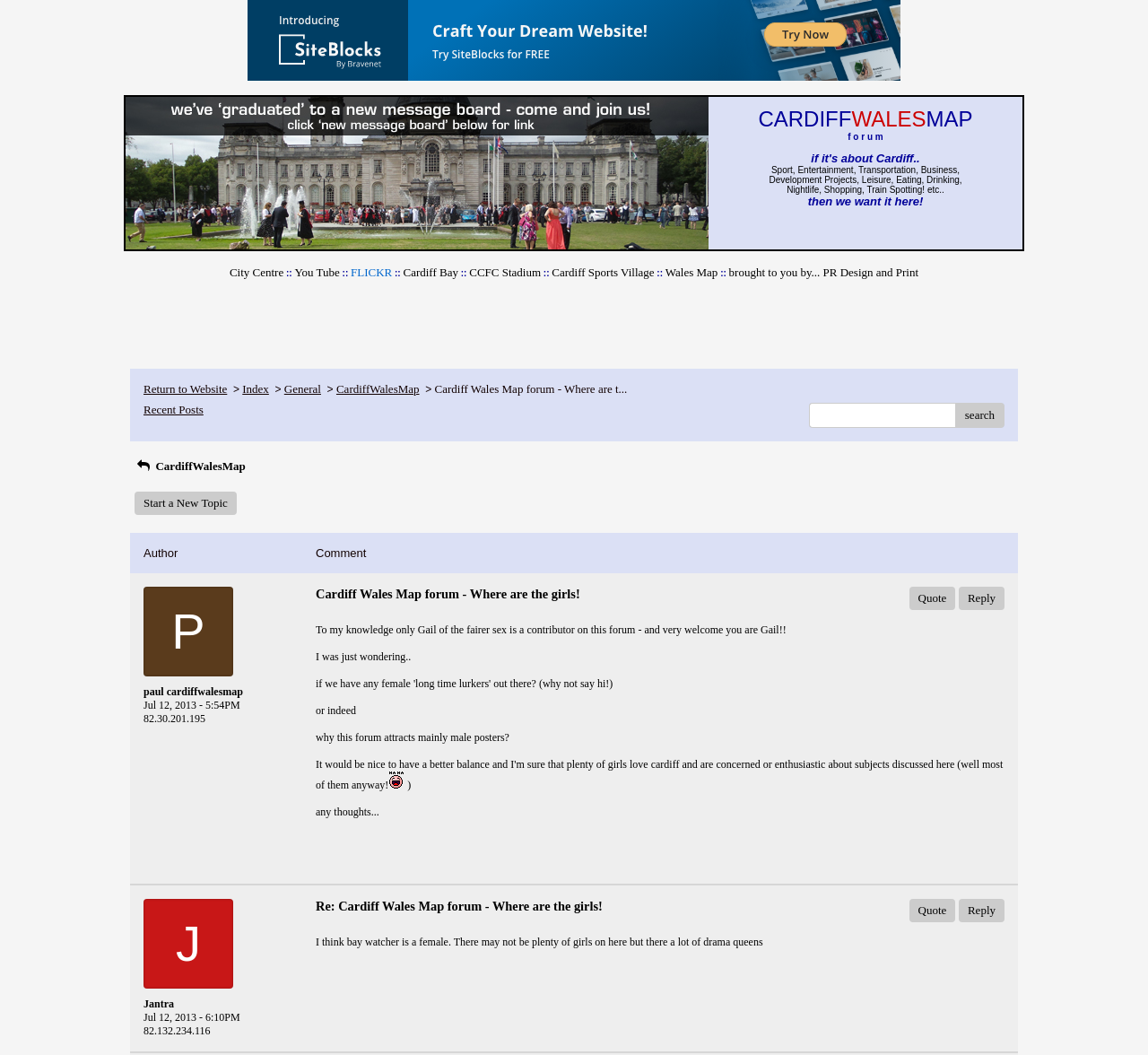Describe all the key features of the webpage in detail.

This webpage is a forum discussion page titled "A Bravenet.com Forum" with a prominent link at the top "New SiteBlocks Website Builder - Craft Your Dreams" accompanied by an image. Below this, there is a layout table with a cell containing a description of the forum, "CARDIFFWALESMAP forum if it's about Cardiff.. Sport, Entertainment, Transportation, Business, Development Projects, Leisure, Eating, Drinking, Nightlife, Shopping, Train Spotting! etc.. then we want it here!".

On the left side of the page, there are several links to different topics, including "City Centre", "You Tube", "FLICKR", "Cardiff Bay", "CCFC Stadium", "Cardiff Sports Village", and "Wales Map". These links are separated by double colons (::).

In the main content area, there is a blockquote section with a series of links and text, including "Return to Website", "Index", "General", and "CardiffWalesMap". Below this, there is a search box with a button labeled "search".

The main discussion area of the forum is divided into several posts, each with an author, date, and time. The first post is from "paul cardiffwalesmap" and discusses the topic "Where are the girls!" in the Cardiff Wales Map forum. The post is followed by several replies from other users, including "Jantra", with each reply having a quote and reply button.

Throughout the page, there are several static text elements, including labels for "Author" and "Comment", as well as a generic "Messages from this User" label. There are also several buttons, including "Quote", "Reply", and "Start a New Topic".